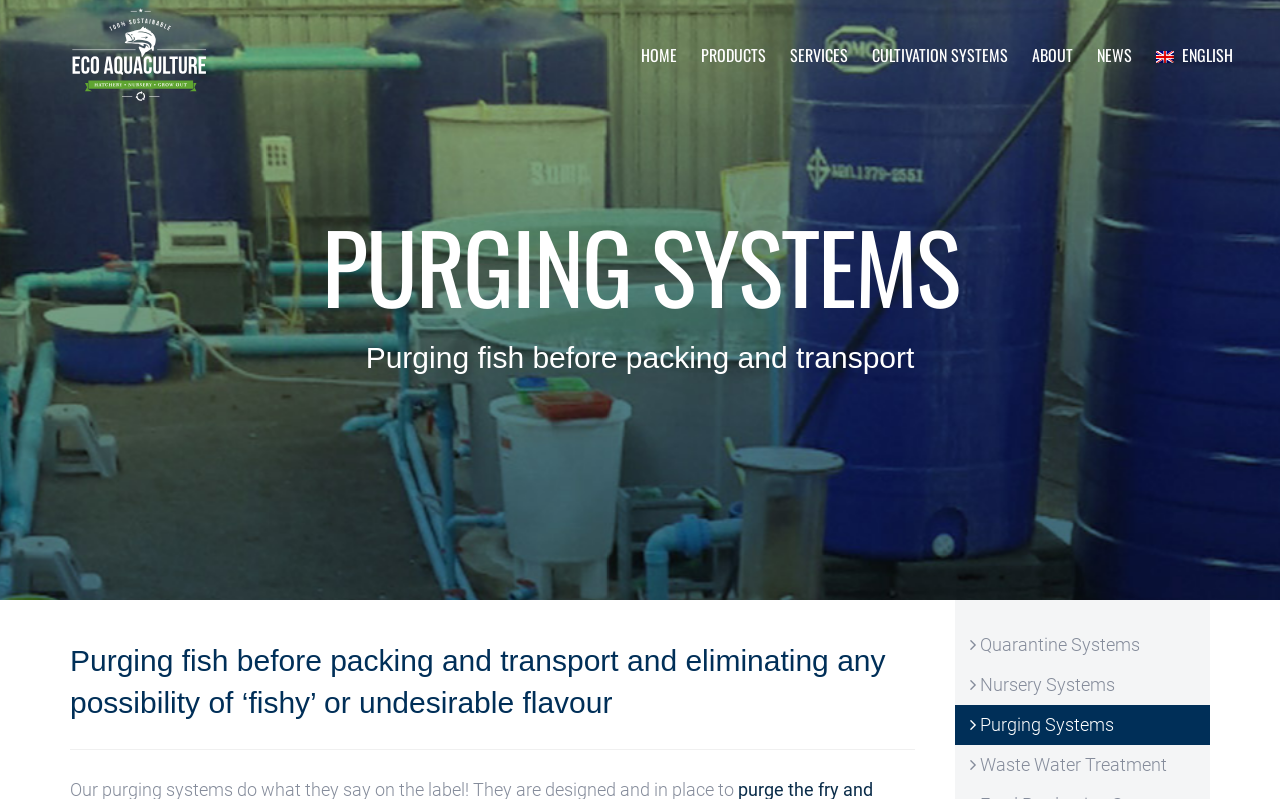Convey a detailed summary of the webpage, mentioning all key elements.

The webpage is about Aquaculture Purging Systems, specifically designed to eliminate any possibility of 'fishy' or undesirable flavor in fish before shipping. 

At the top left corner, there is a logo of 'Eco Aquaculture Thailand' which is also a link. On the top right, there is a navigation menu with 7 links: 'HOME', 'PRODUCTS', 'SERVICES', 'CULTIVATION SYSTEMS', 'ABOUT', 'NEWS', and 'en ENGLISH' with a small flag icon. 

Below the navigation menu, there is a main heading 'PURGING SYSTEMS' in the middle of the page. Underneath, there is a subheading 'Purging fish before packing and transport' which is further divided into a more detailed heading 'Purging fish before packing and transport and eliminating any possibility of ‘fishy’ or undesirable flavour' at the bottom left of the page. 

On the right side of the page, there are 4 links with icons: 'Quarantine Systems', 'Nursery Systems', 'Purging Systems', and 'Waste Water Treatment', which are likely related to aquaculture systems.